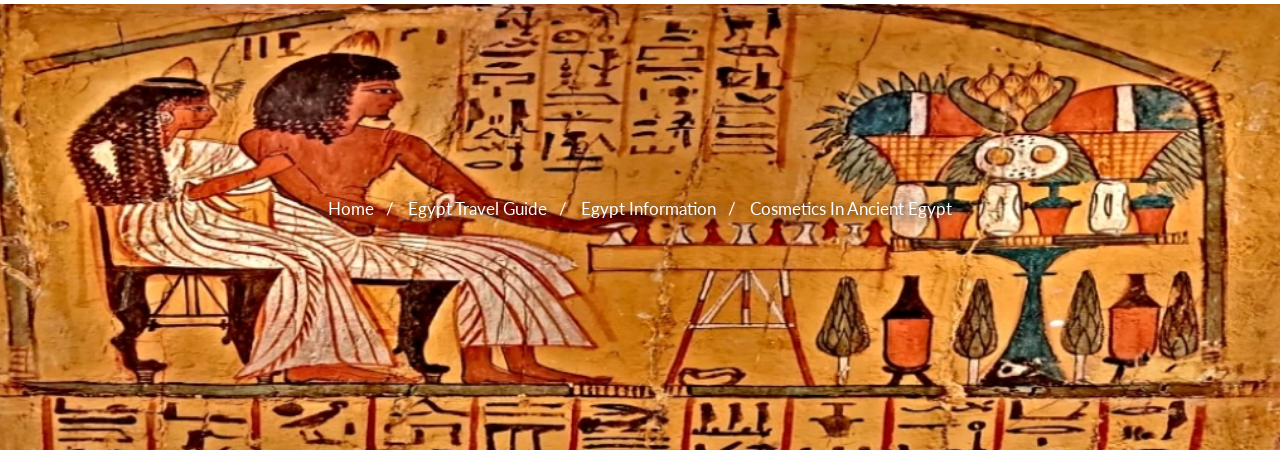Describe thoroughly the contents of the image.

This captivating image depicts an ancient Egyptian scene that highlights the significance of cosmetics and beauty rituals in the culture. At the center, two elegantly dressed figures are seen engaging in a beauty treatment, with one figure wearing a white garment and sitting gracefully, while the other assists beside them. The background features intricate hieroglyphs that underscore the importance of cosmetics in ancient Egyptian society, emphasizing their cultural and ritualistic aspects.

In front of the seated figures, a beautifully arranged array of cosmetic jars and vessels is on display, showcasing a variety of containers that possibly hold oils, powders, and other beauty essentials. The art style reflects the vibrant and detailed craftsmanship of ancient Egyptian artistry, with vibrant colors that breathe life into the scene. Additionally, the image captures elements of nature, such as plants and flowers, symbolizing the connection between beauty and the natural world.

This representation serves as a fascinating glimpse into the daily lives of ancient Egyptians and their devotion to beauty, indicating that cosmetics were not merely for enhancement but also held deeper cultural meanings. The context encourages a deeper understanding of how such practices were woven into the very fabric of their society.